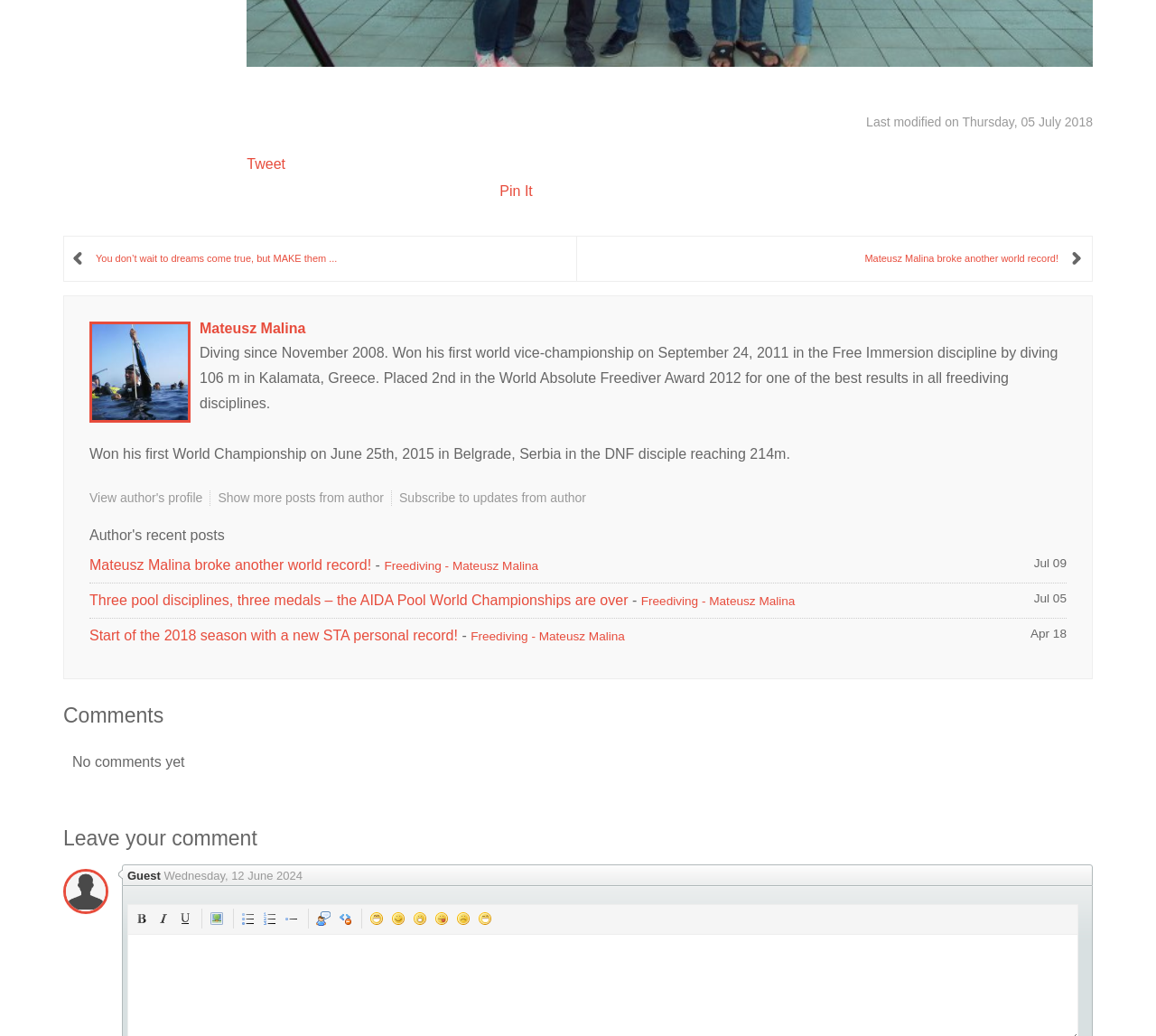What is the date of the last modification?
Answer with a single word or short phrase according to what you see in the image.

Thursday, 05 July 2018